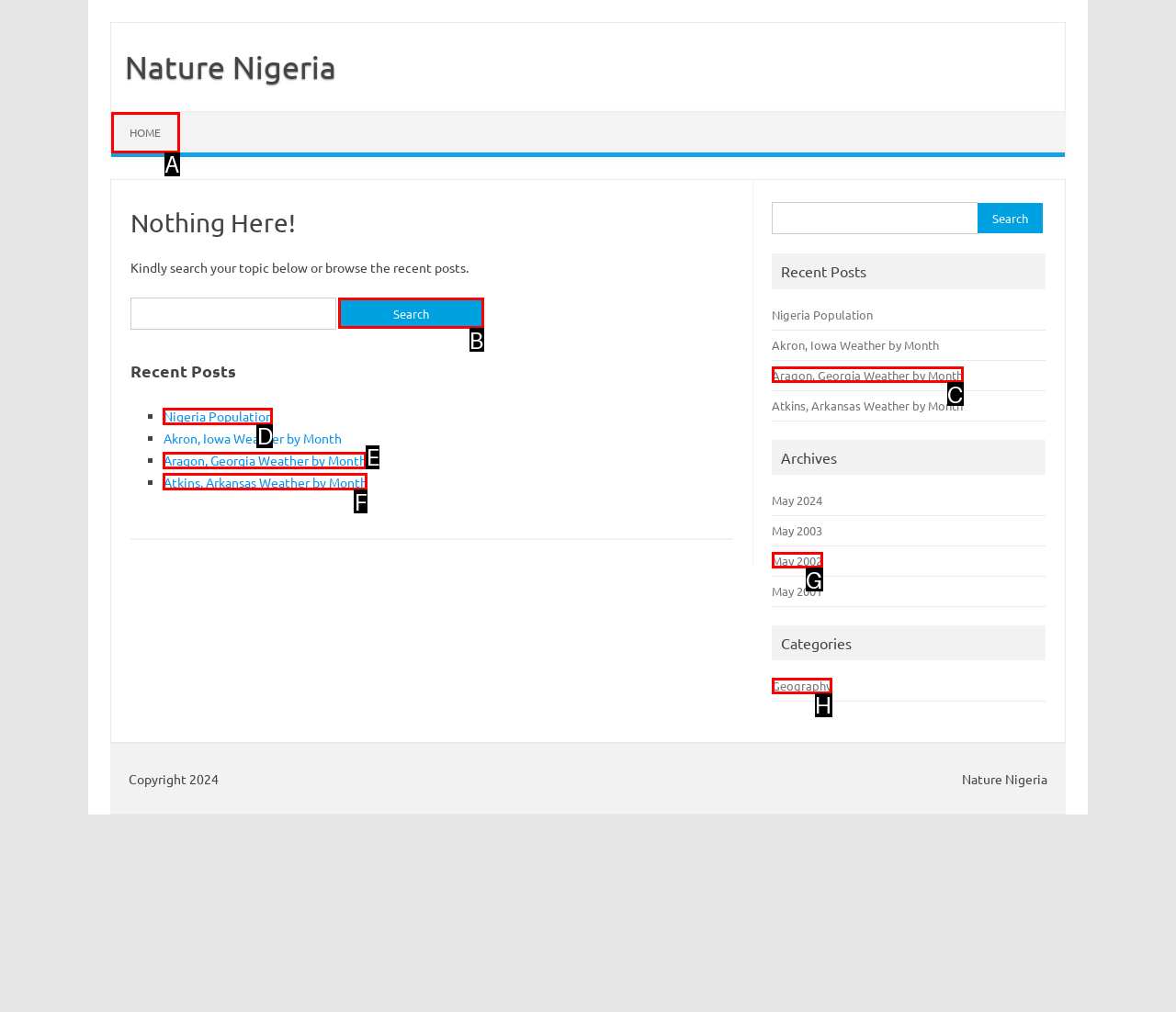From the provided options, which letter corresponds to the element described as: Equipment
Answer with the letter only.

None